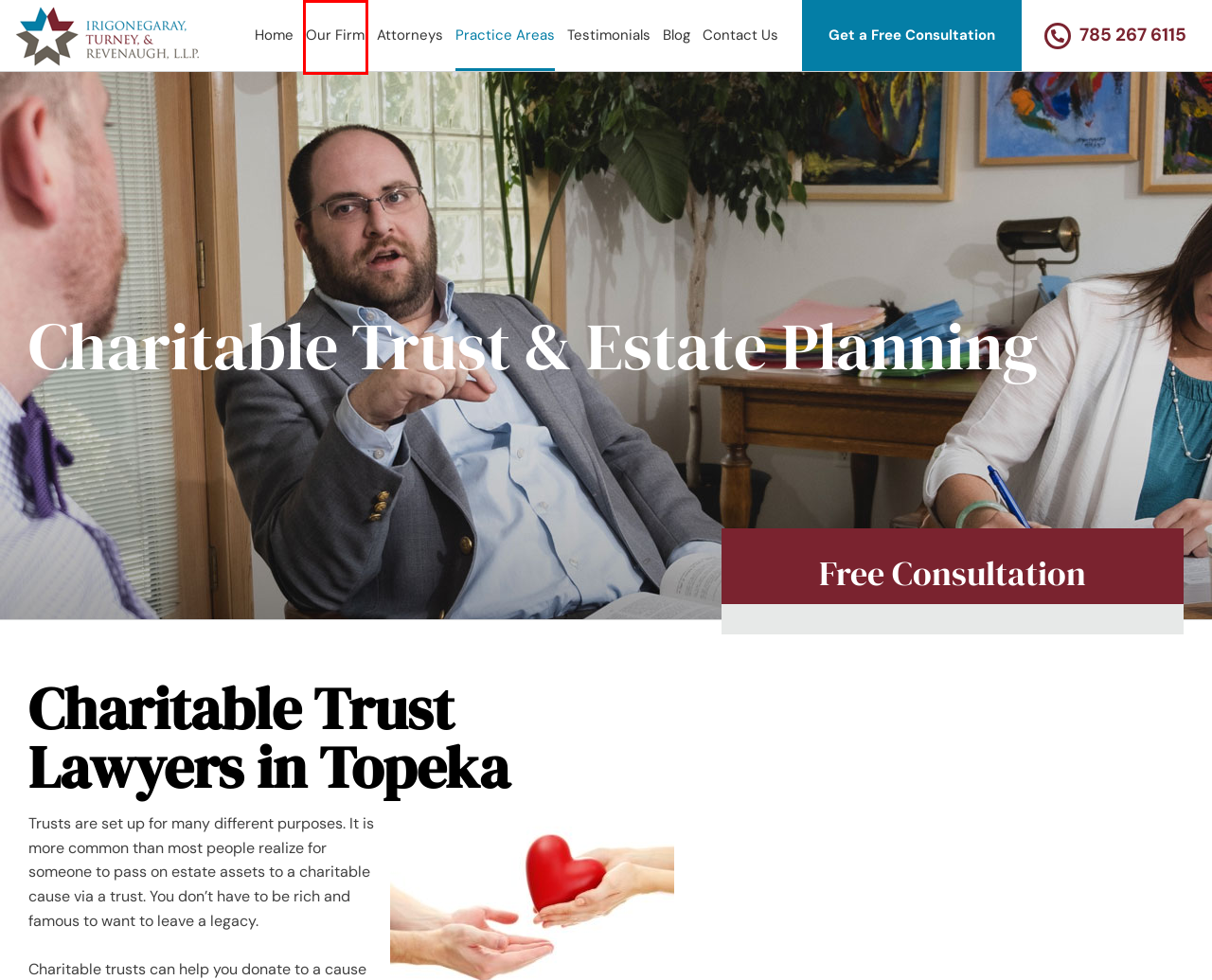A screenshot of a webpage is given with a red bounding box around a UI element. Choose the description that best matches the new webpage shown after clicking the element within the red bounding box. Here are the candidates:
A. Testimonials | Irigonegaray, Turney, & Revenaugh LLP
B. Topeka Criminal, Estate & Personal Injury Lawyers | Irigonegaray, Turney, & Revenaugh LLP
C. ITR Law Blog | Irigonegaray, Turney, & Revenaugh LLP
D. Law Practice Areas Topeka | Irigonegaray, Turney, & Revenaugh LLP
E. Our Attorneys | Irigonegaray, Turney, & Revenaugh LLP
F. Contact Us | Irigonegaray, Turney, & Revenaugh LLP
G. Our Law Firm | Irigonegaray, Turney, & Revenaugh LLP
H. Topeka Estate Planning Lawyers | Irigonegaray, Turney, & Revenaugh LLP

G